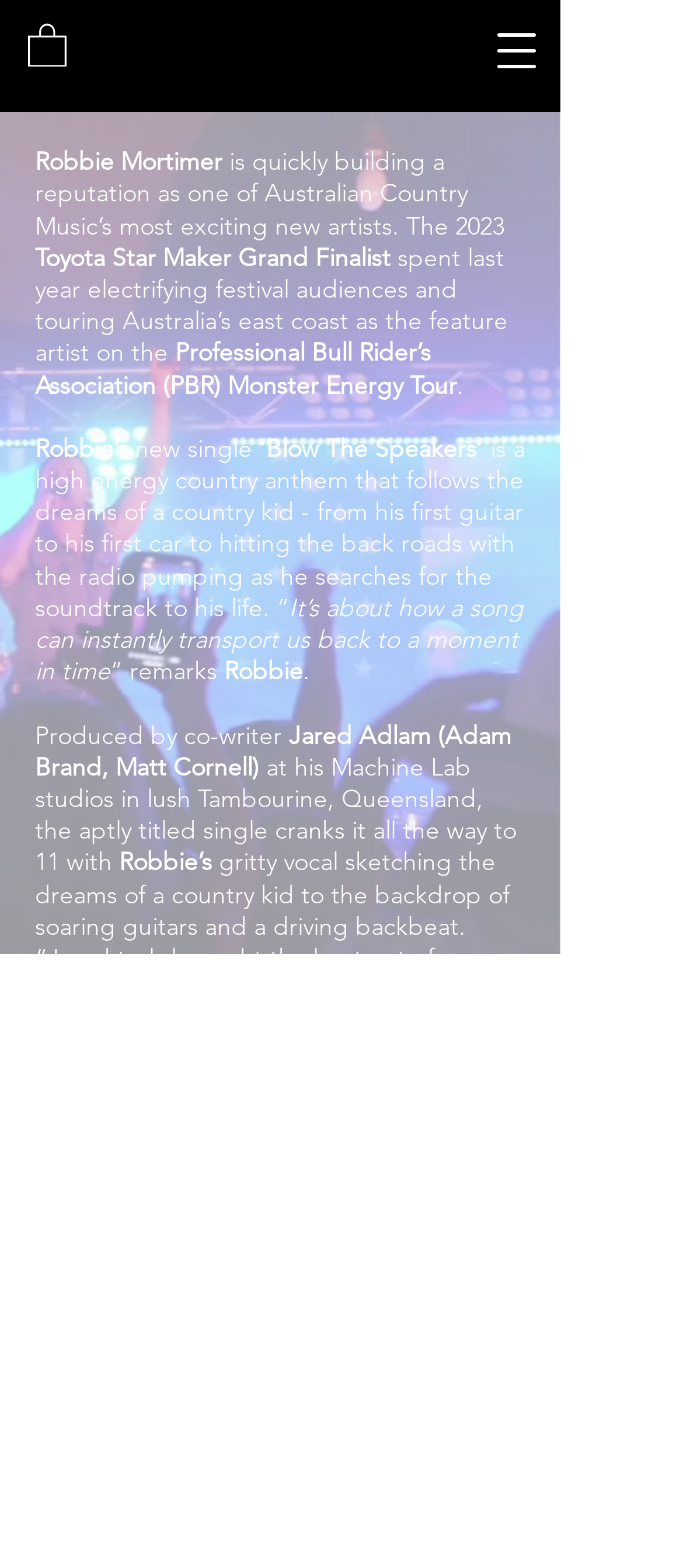Who directed the clip for 'Blow The Speakers'?
Refer to the image and provide a one-word or short phrase answer.

Craig Honeysett